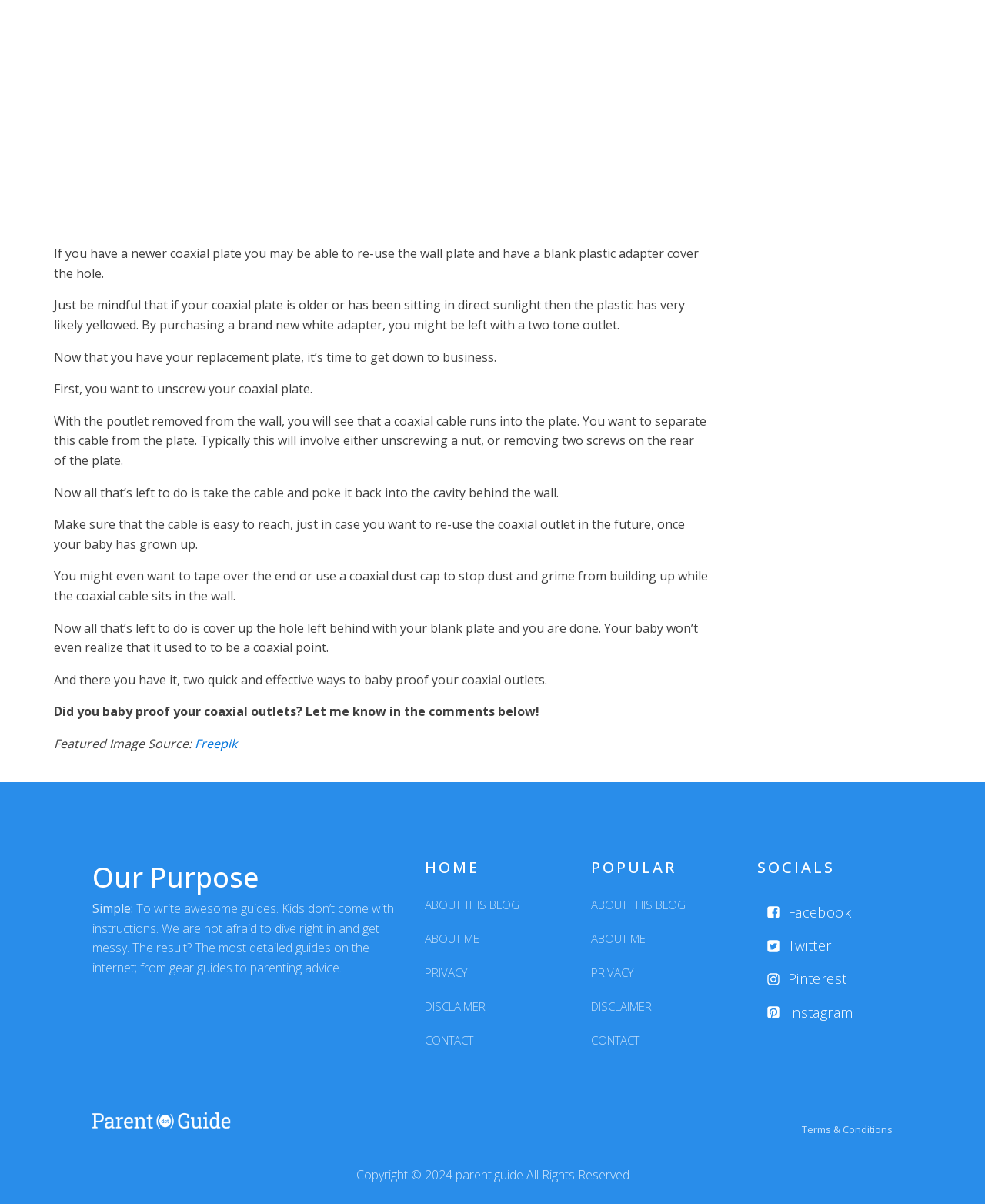Provide a brief response to the question using a single word or phrase: 
What is the name of the image source?

Freepik